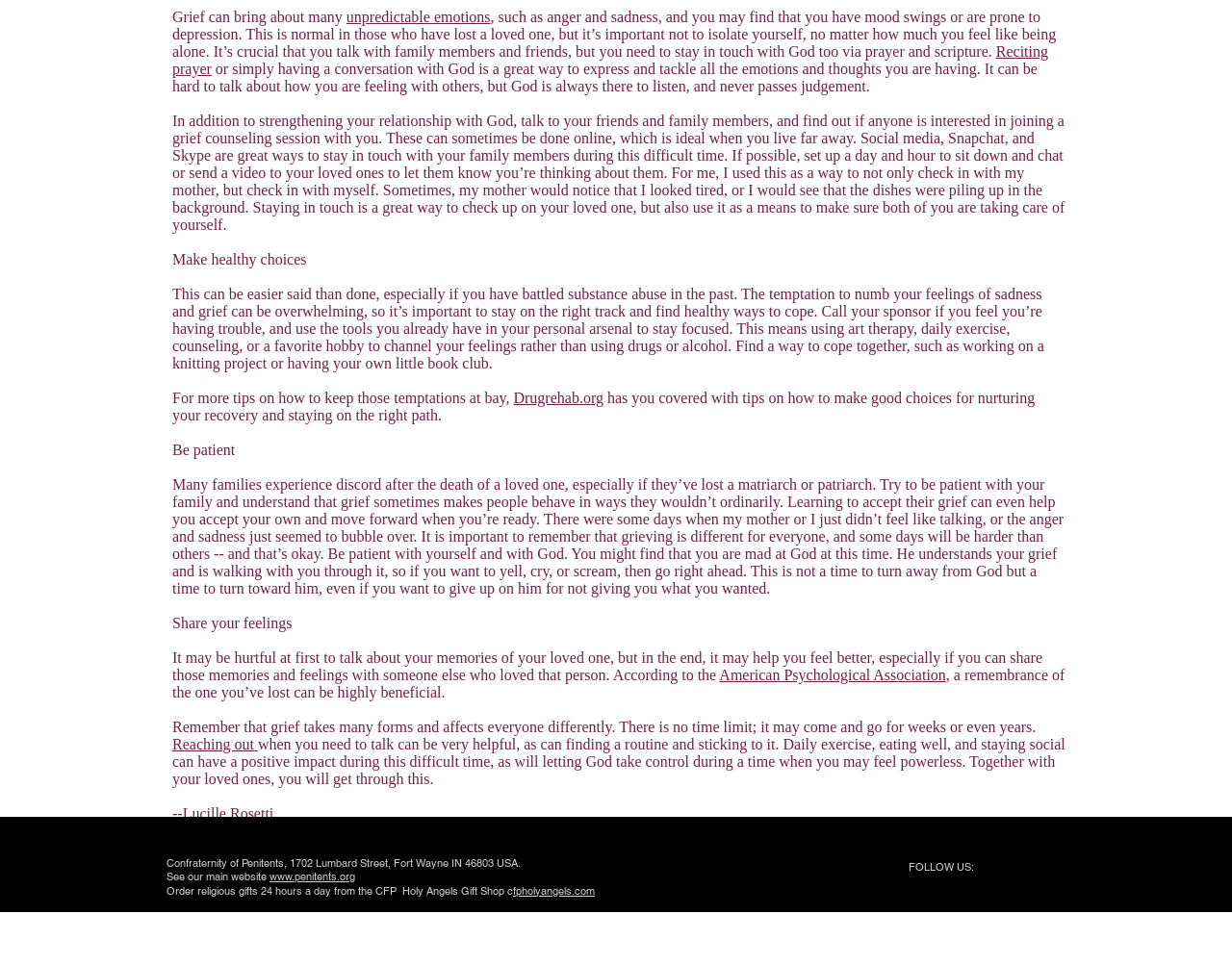Determine the bounding box coordinates (top-left x, top-left y, bottom-right x, bottom-right y) of the UI element described in the following text: unpredictable emotions

[0.281, 0.009, 0.398, 0.026]